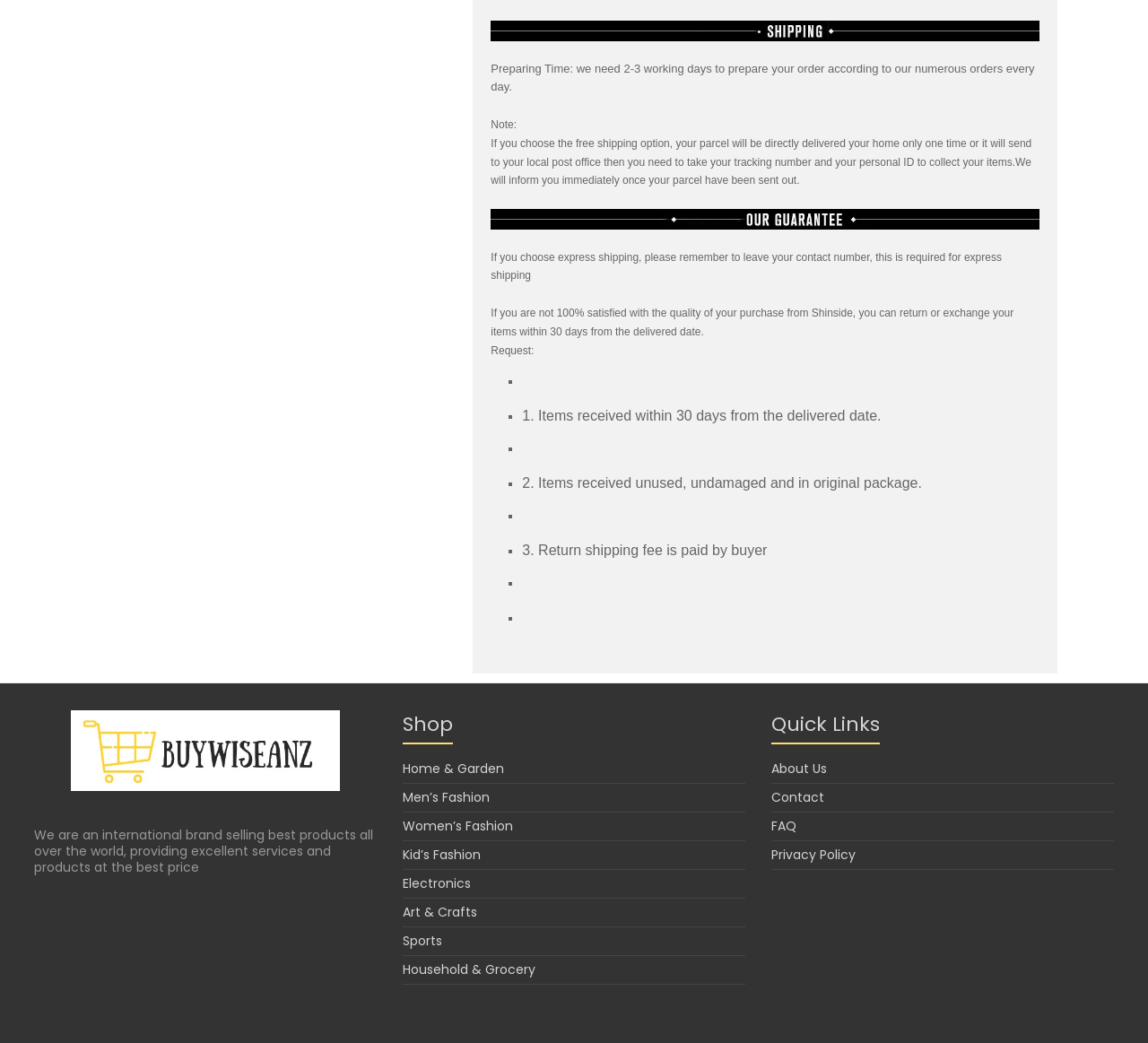Identify the bounding box coordinates for the element you need to click to achieve the following task: "Click on Home & Garden". Provide the bounding box coordinates as four float numbers between 0 and 1, in the form [left, top, right, bottom].

[0.351, 0.728, 0.439, 0.745]